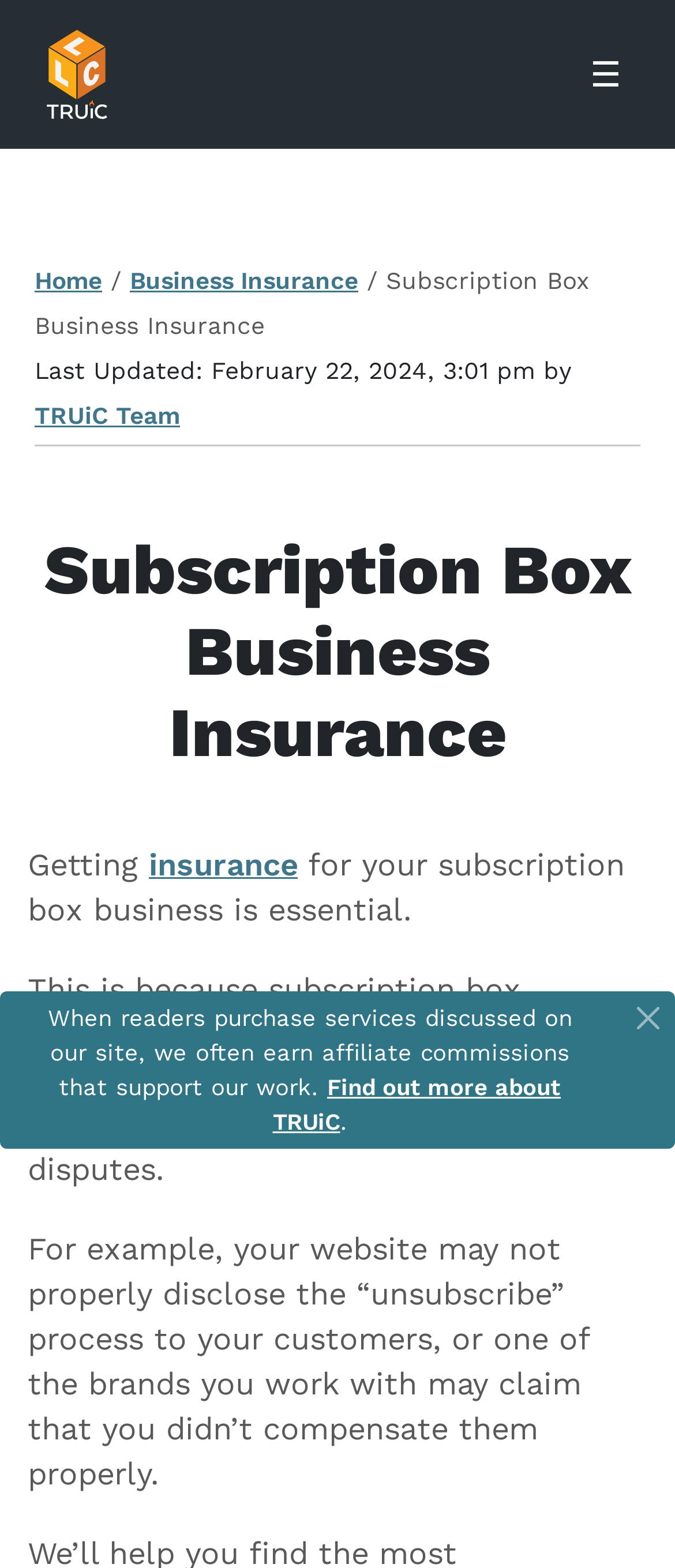Kindly respond to the following question with a single word or a brief phrase: 
What is the topic of the main content on the webpage?

Subscription Box Business Insurance